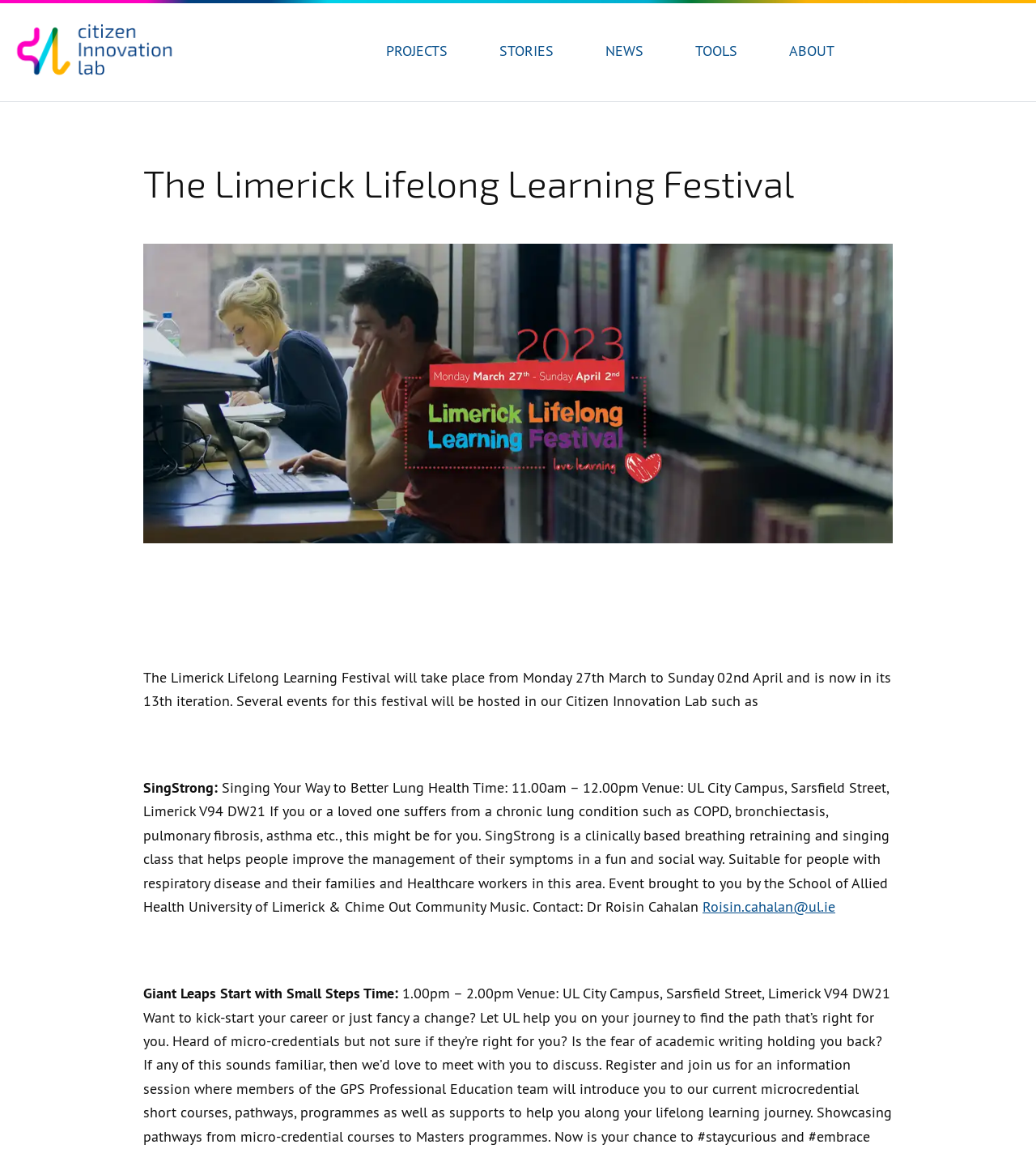Locate the bounding box coordinates of the element's region that should be clicked to carry out the following instruction: "Learn about the Giant Leaps Start with Small Steps event". The coordinates need to be four float numbers between 0 and 1, i.e., [left, top, right, bottom].

[0.138, 0.853, 0.384, 0.869]